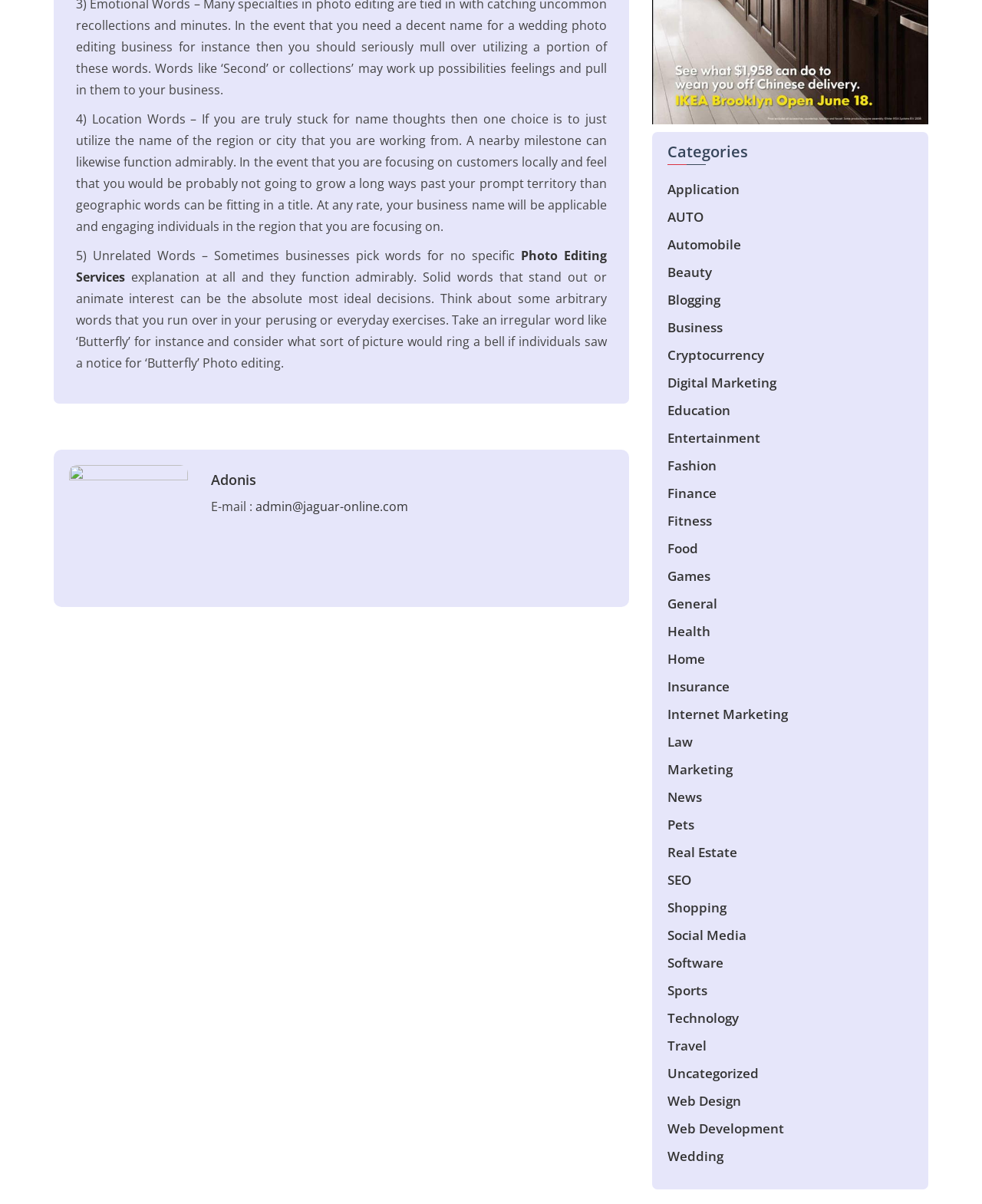Give a one-word or phrase response to the following question: What is the fifth suggestion for business name?

Unrelated Words